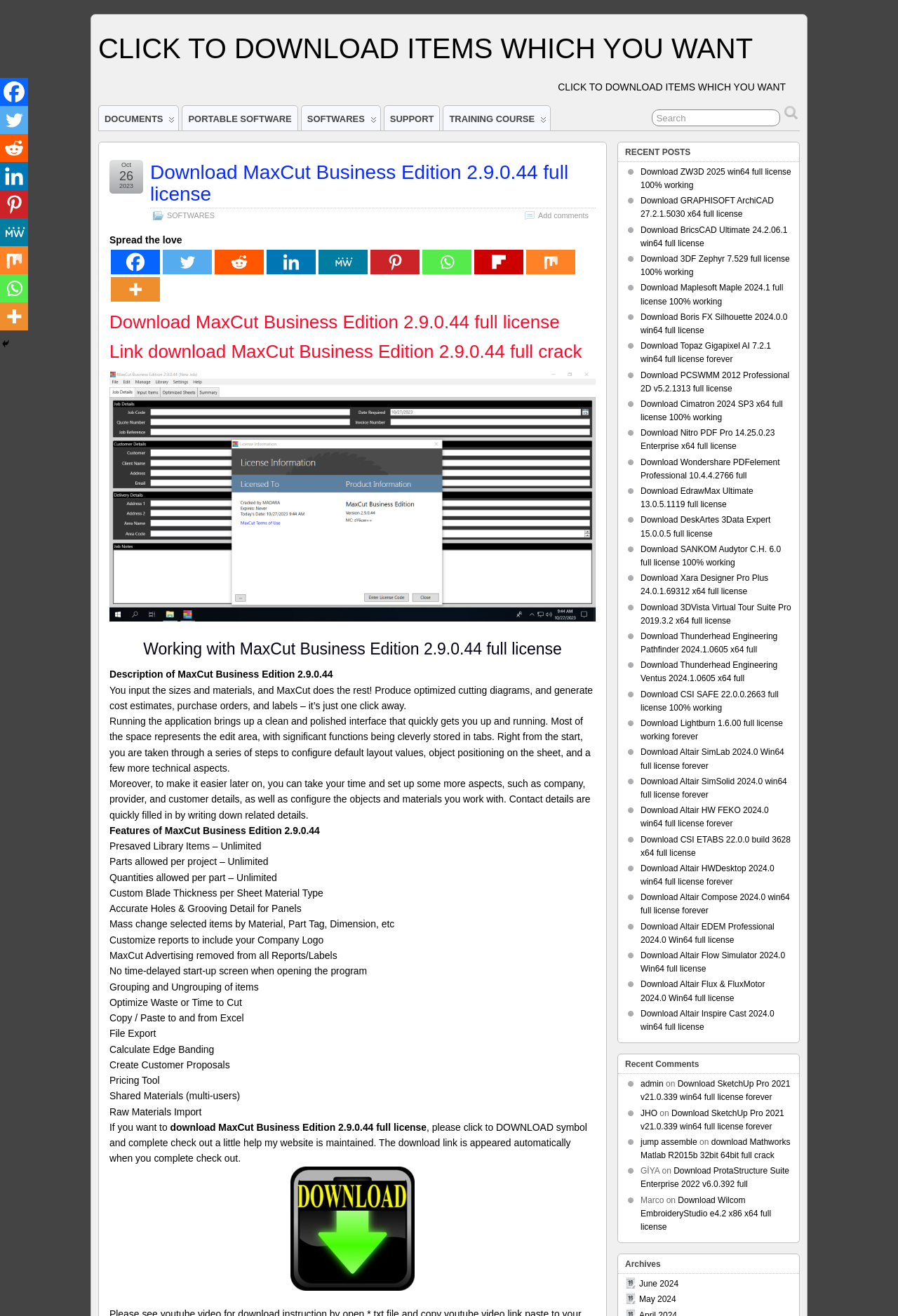Determine the bounding box coordinates of the clickable element to complete this instruction: "Click on Facebook". Provide the coordinates in the format of four float numbers between 0 and 1, [left, top, right, bottom].

[0.123, 0.19, 0.178, 0.208]